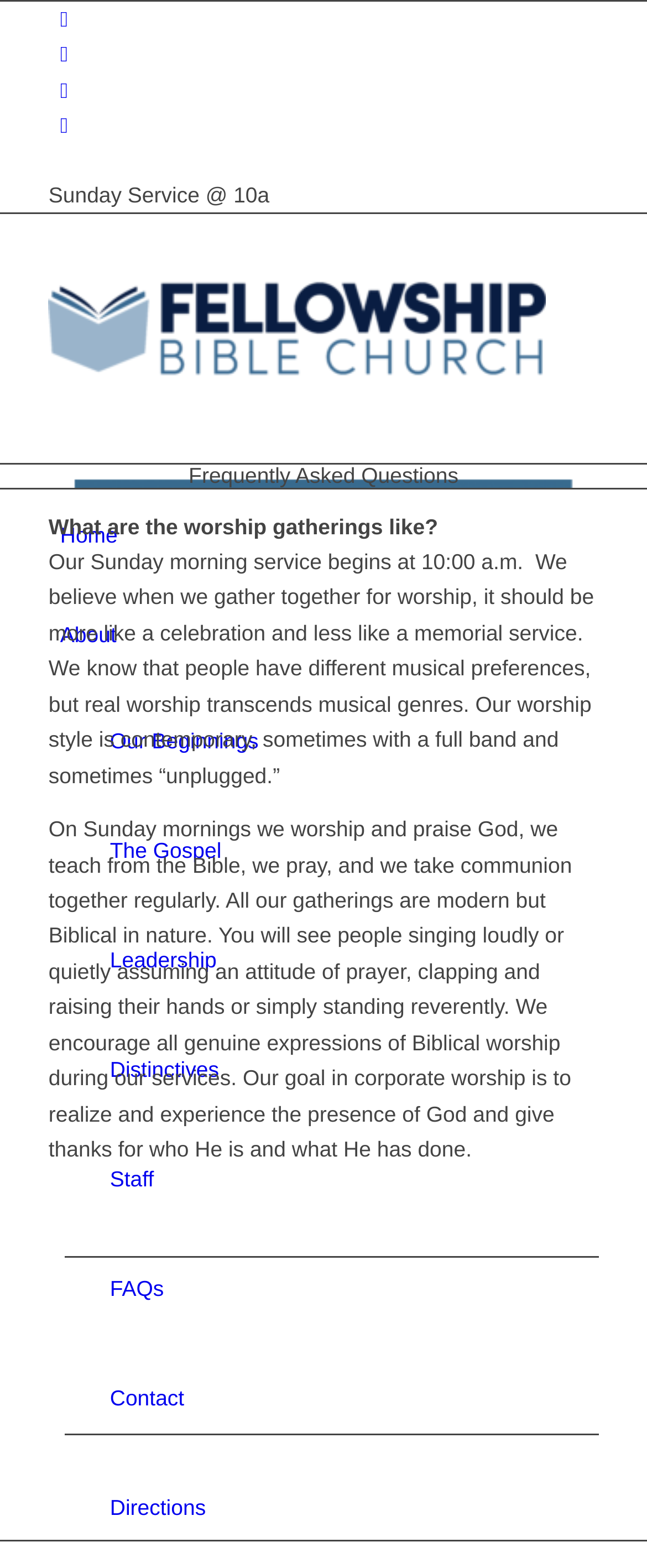Determine the bounding box coordinates of the element that should be clicked to execute the following command: "Check the FAQs page".

[0.17, 0.814, 0.253, 0.83]